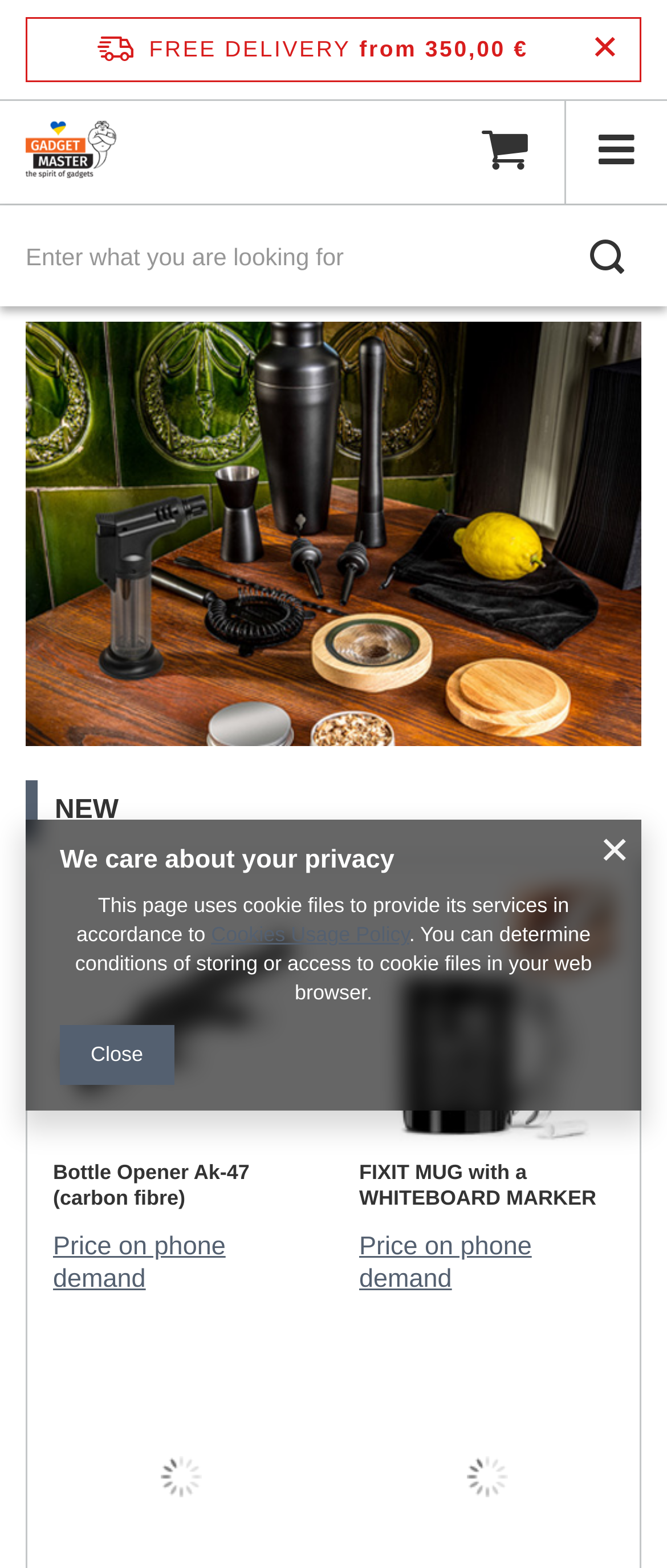What is the name of the gadget with a whiteboard marker?
Based on the screenshot, answer the question with a single word or phrase.

FIXIT MUG